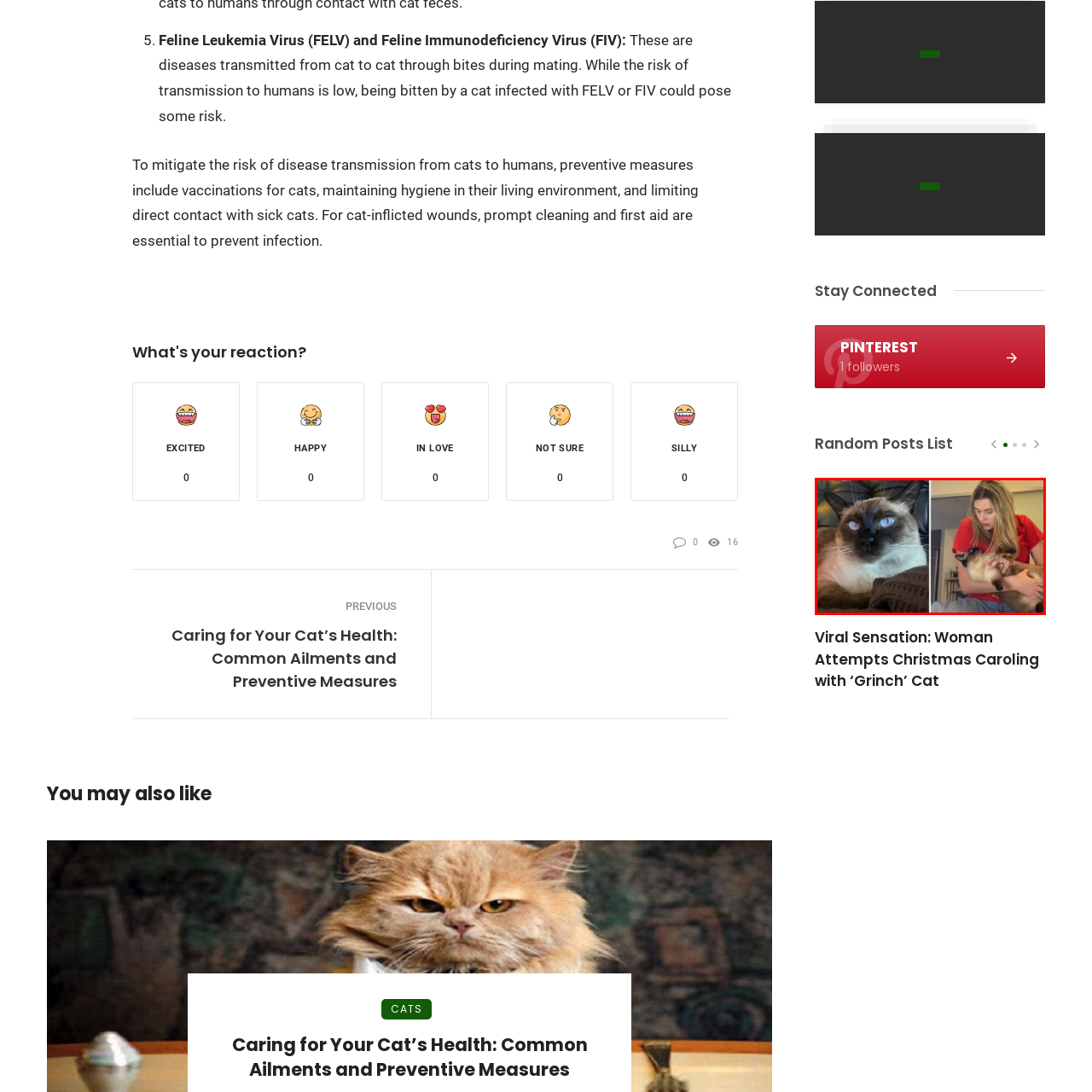Describe in detail what is depicted in the image enclosed by the red lines.

The image captures a heartwarming moment featuring a Siamese cat and a young woman. On the left side, the cat, with its striking blue eyes and distinctive dark points, looks comfortably settled, possibly on a cozy blanket. Its serene expression adds to the charm, showcasing the cat's relaxed demeanor. 

On the right side, the woman, dressed in a vibrant red shirt, engages with the cat, holding it gently in her arms. The interaction appears to be playful and affectionate, highlighting the bond between them. Her expression reflects enjoyment as she appears to be playfully communicating with the cat, contributing to the overall warm and joyful atmosphere of the scene. This image encapsulates the delightful companionship often found between pets and their owners.